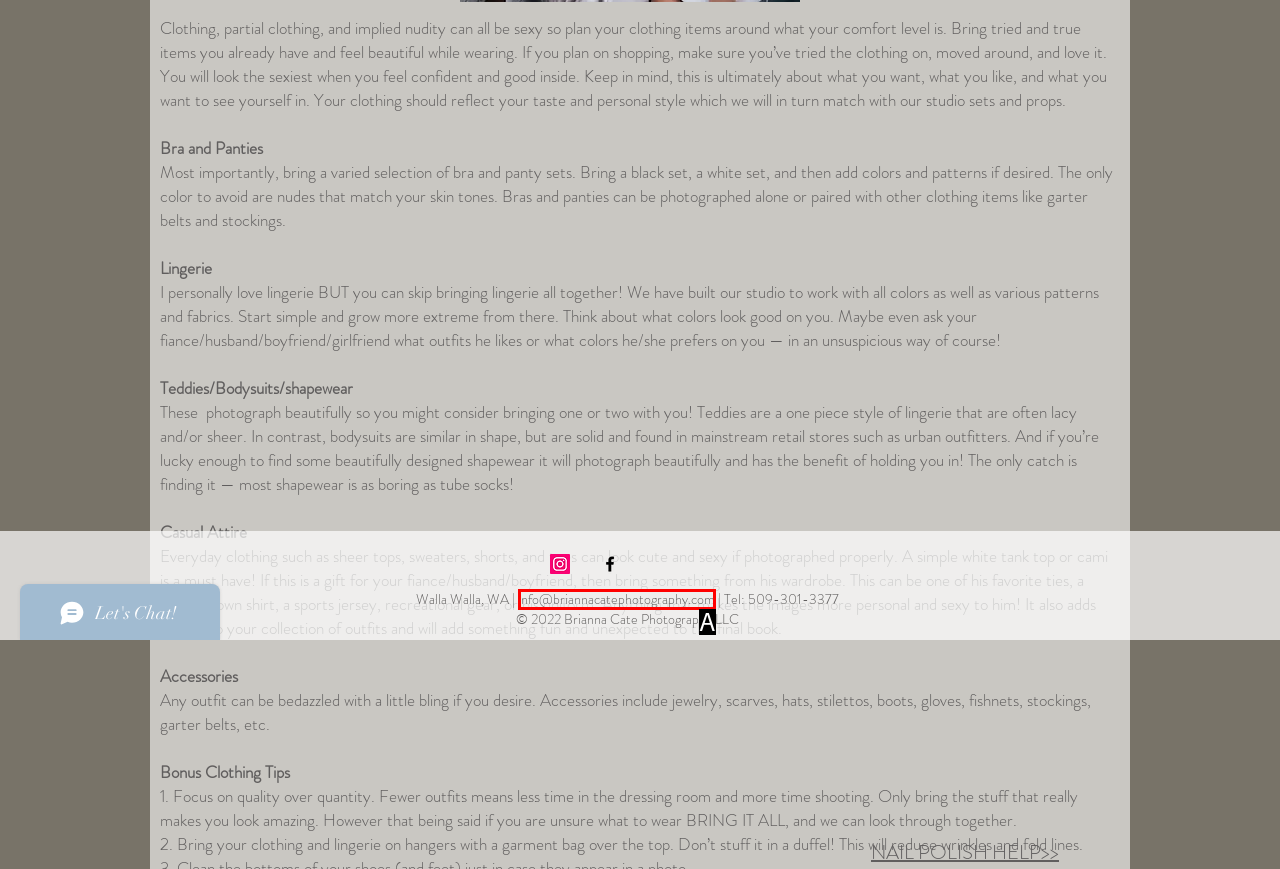Identify the UI element that best fits the description: name="email" placeholder="E-mail adress *"
Respond with the letter representing the correct option.

None